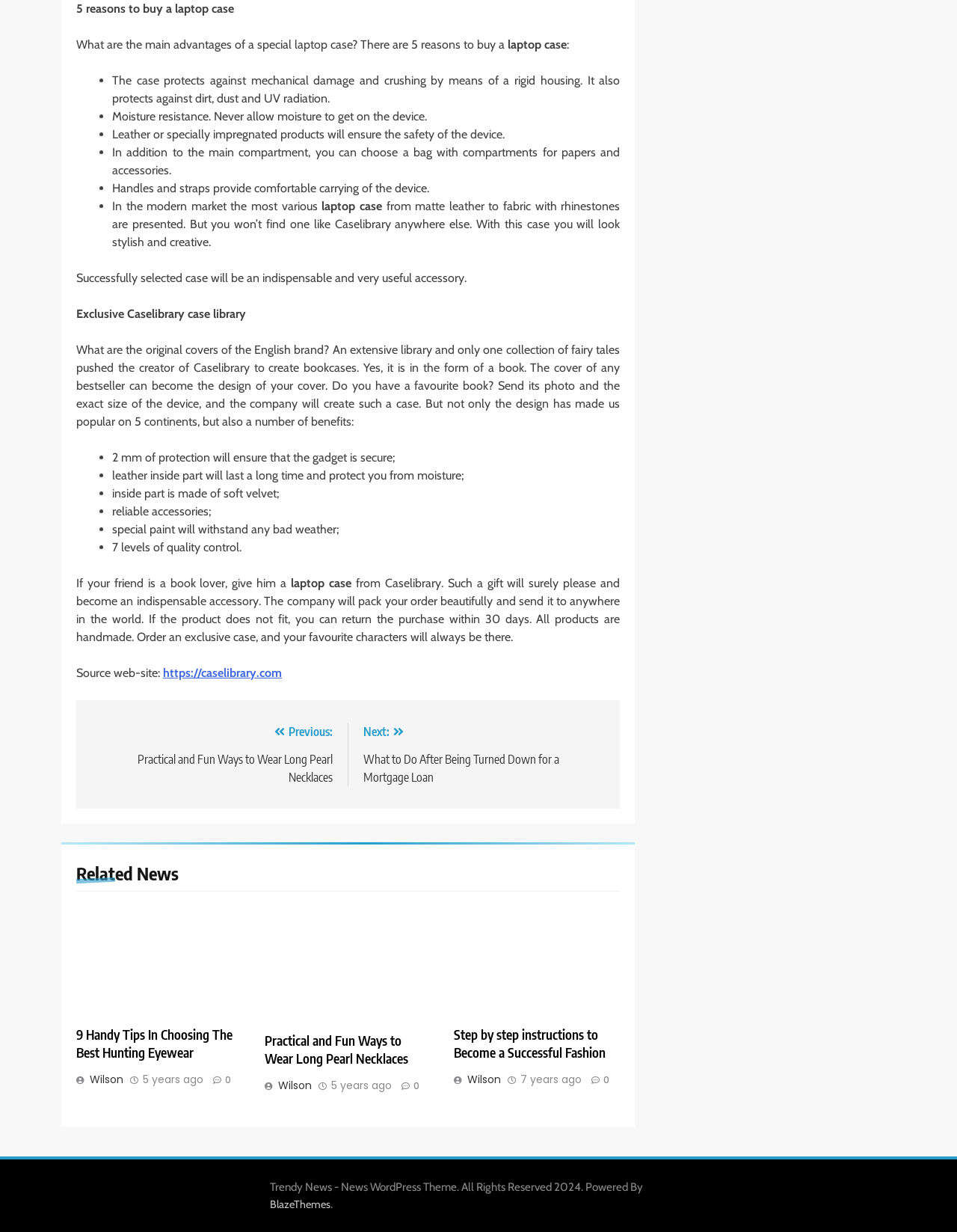Please identify the coordinates of the bounding box for the clickable region that will accomplish this instruction: "Click on 'Training Check In – Week 2'".

None